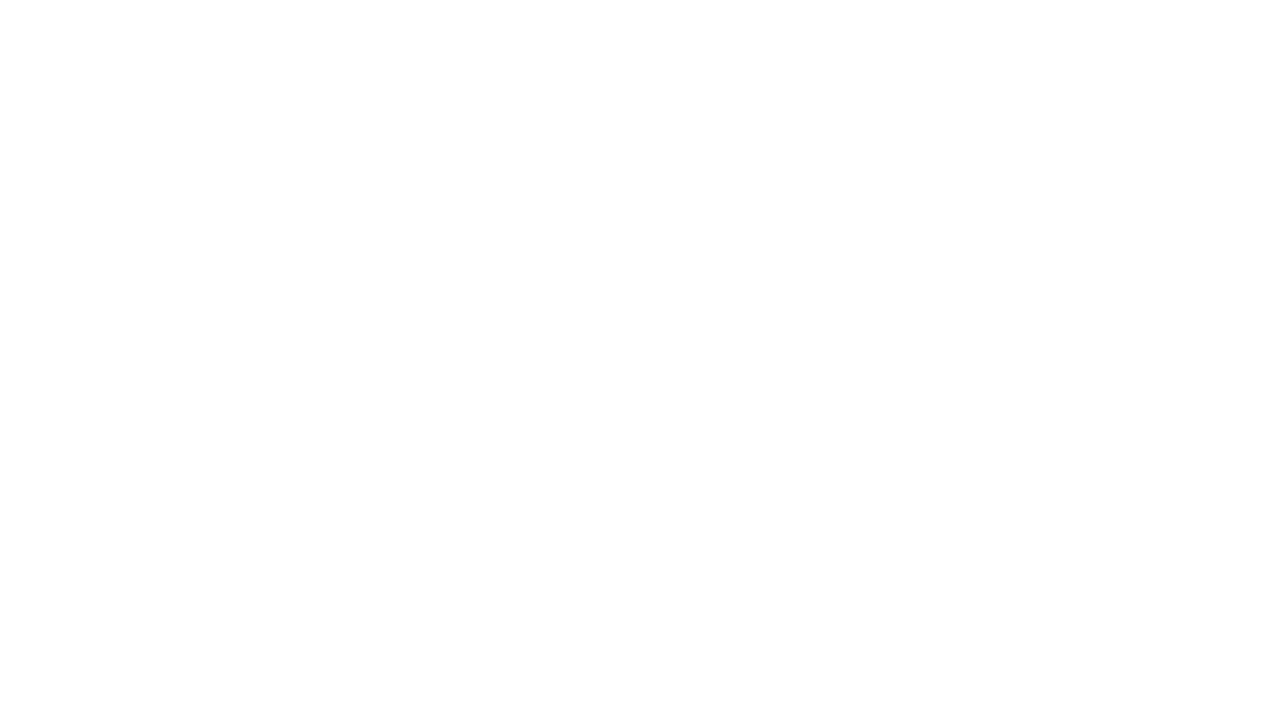What is the purpose of the Wechat Code?
Answer the question with as much detail as possible.

The Wechat Code is provided on the webpage, which can be used to follow the company's Wechat account, allowing users to stay updated with the company's latest news and information.